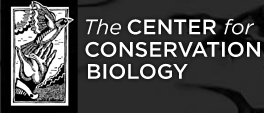Based on the image, give a detailed response to the question: What is the significance of ripe fruits in the image?

The image mentions the significance of ripe fruits in the seasonal journeys of migratory songbirds, implying that the center's focus is on conservation efforts and ecological awareness related to these birds.